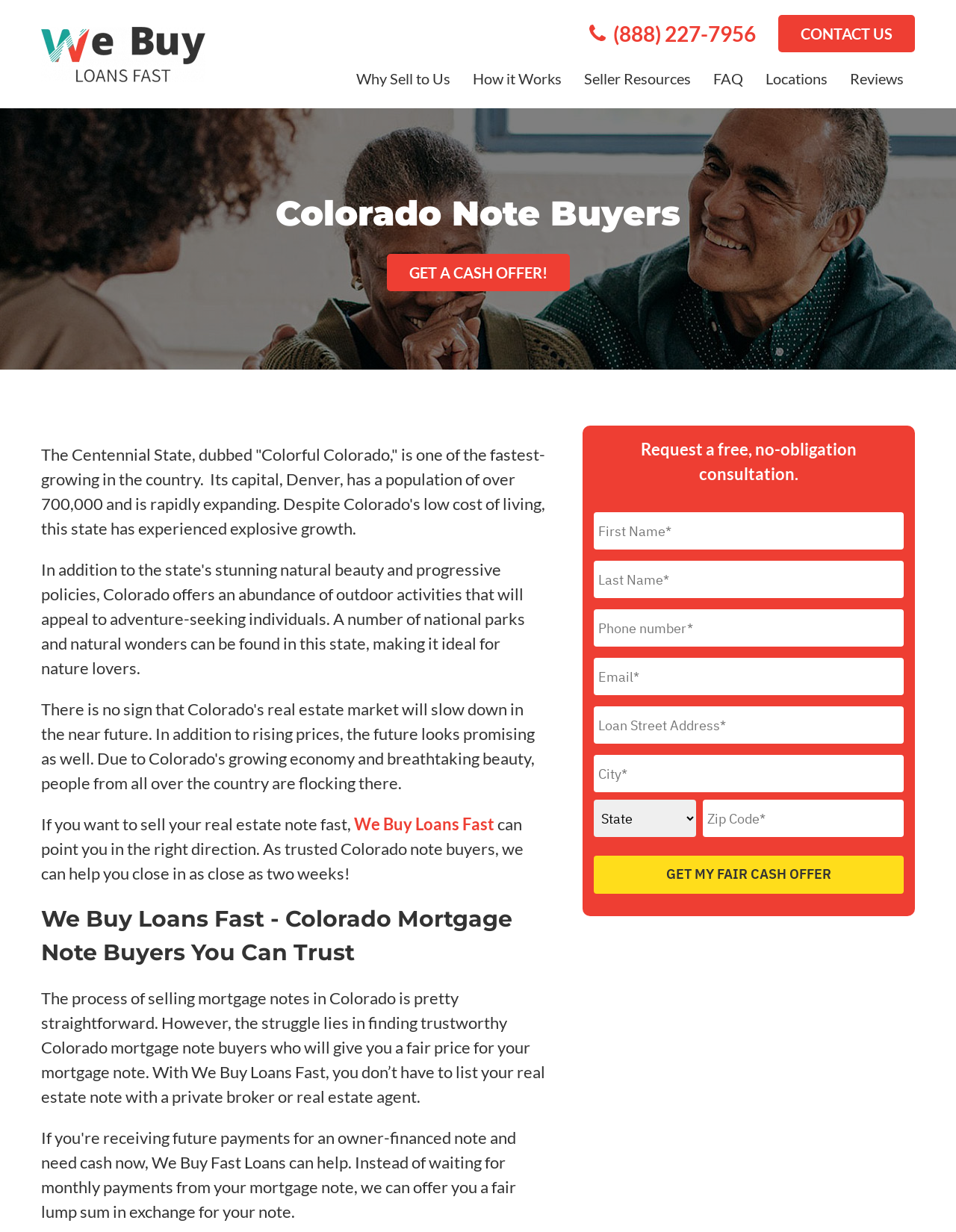Identify the bounding box for the UI element described as: "Seller Resources". The coordinates should be four float numbers between 0 and 1, i.e., [left, top, right, bottom].

[0.603, 0.055, 0.73, 0.073]